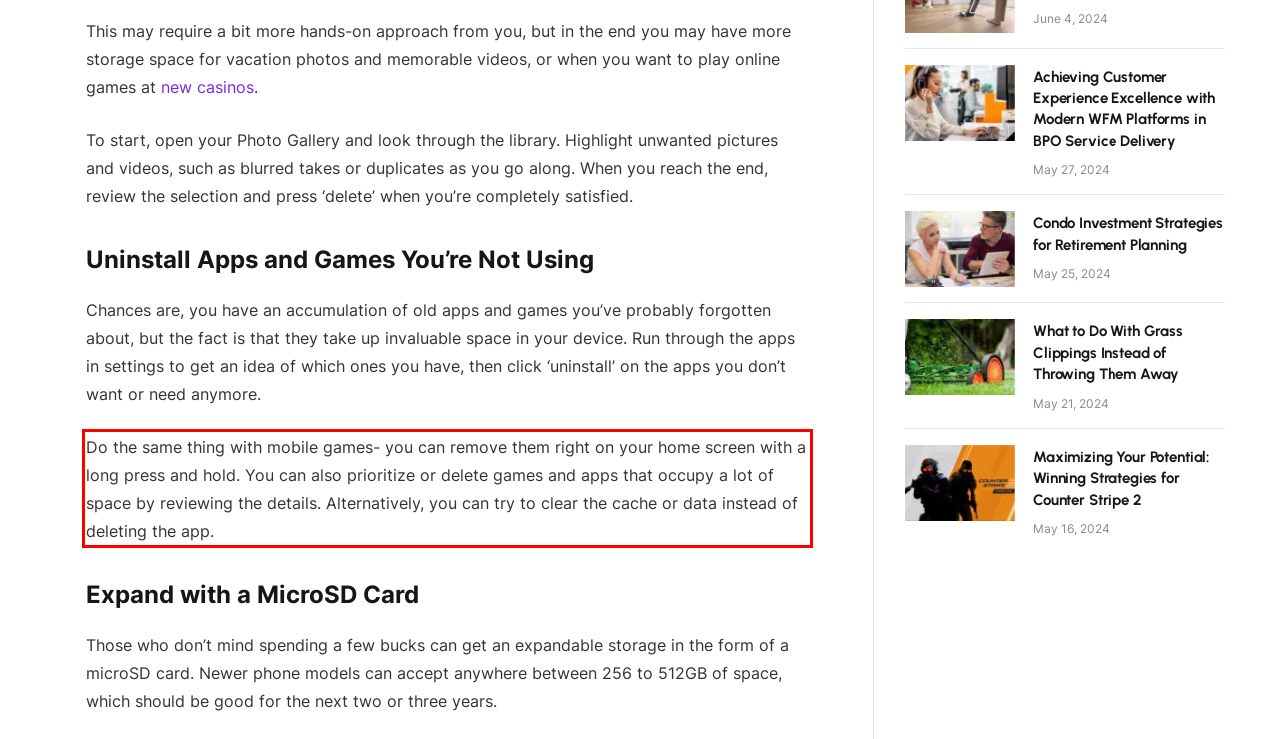In the given screenshot, locate the red bounding box and extract the text content from within it.

Do the same thing with mobile games- you can remove them right on your home screen with a long press and hold. You can also prioritize or delete games and apps that occupy a lot of space by reviewing the details. Alternatively, you can try to clear the cache or data instead of deleting the app.